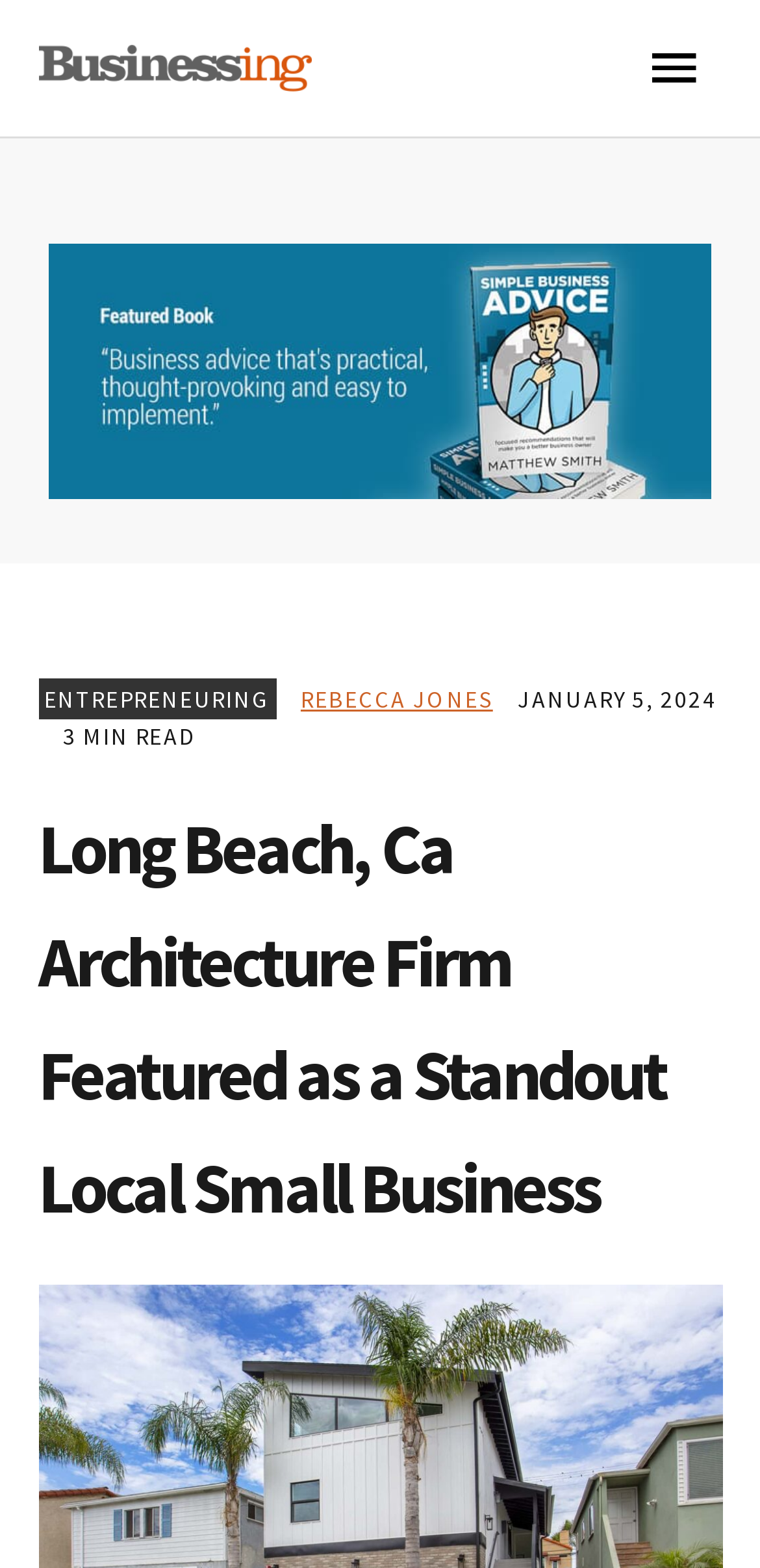Find the bounding box of the UI element described as follows: "Businessing Magazine".

[0.05, 0.012, 0.409, 0.075]